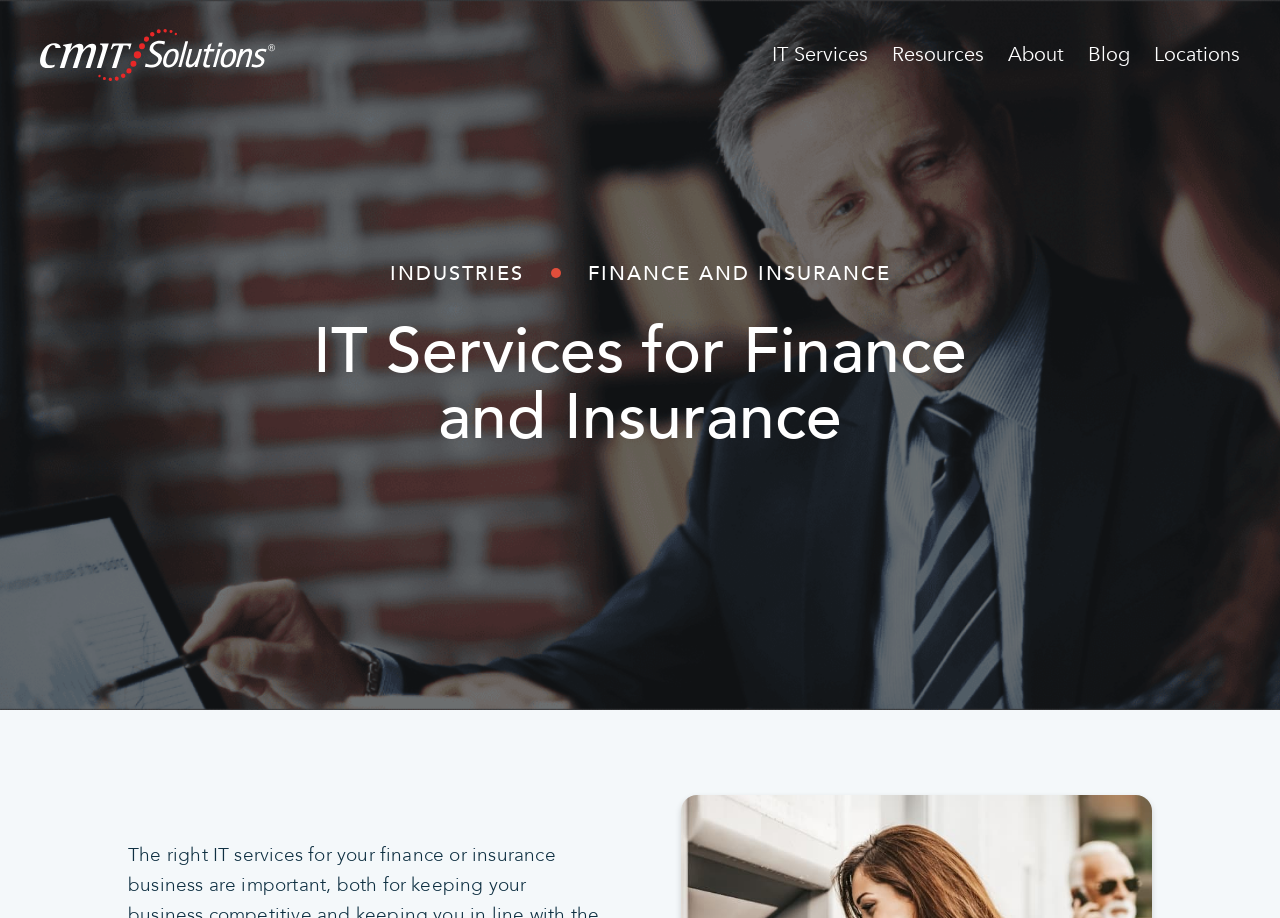Create a detailed summary of all the visual and textual information on the webpage.

The webpage is about IT support services for finance and insurance businesses. At the top left corner, there is a logo of CMIT Solutions, which is a clickable link. To the right of the logo, there is a navigation menu with five links: "IT Services", "Resources", "About", "Blog", and "Locations", listed in that order.

Below the navigation menu, there is a large background image that spans the entire width of the page. Above this image, there are three headings. The first heading, "INDUSTRIES", is located at the top left, followed by "FINANCE AND INSURANCE" to its right. The third heading, "IT Services for Finance and Insurance", is located below the first two headings, taking up a significant portion of the page.

The overall structure of the page suggests that it is a landing page for CMIT Solutions' IT support services, specifically tailored for finance and insurance businesses.